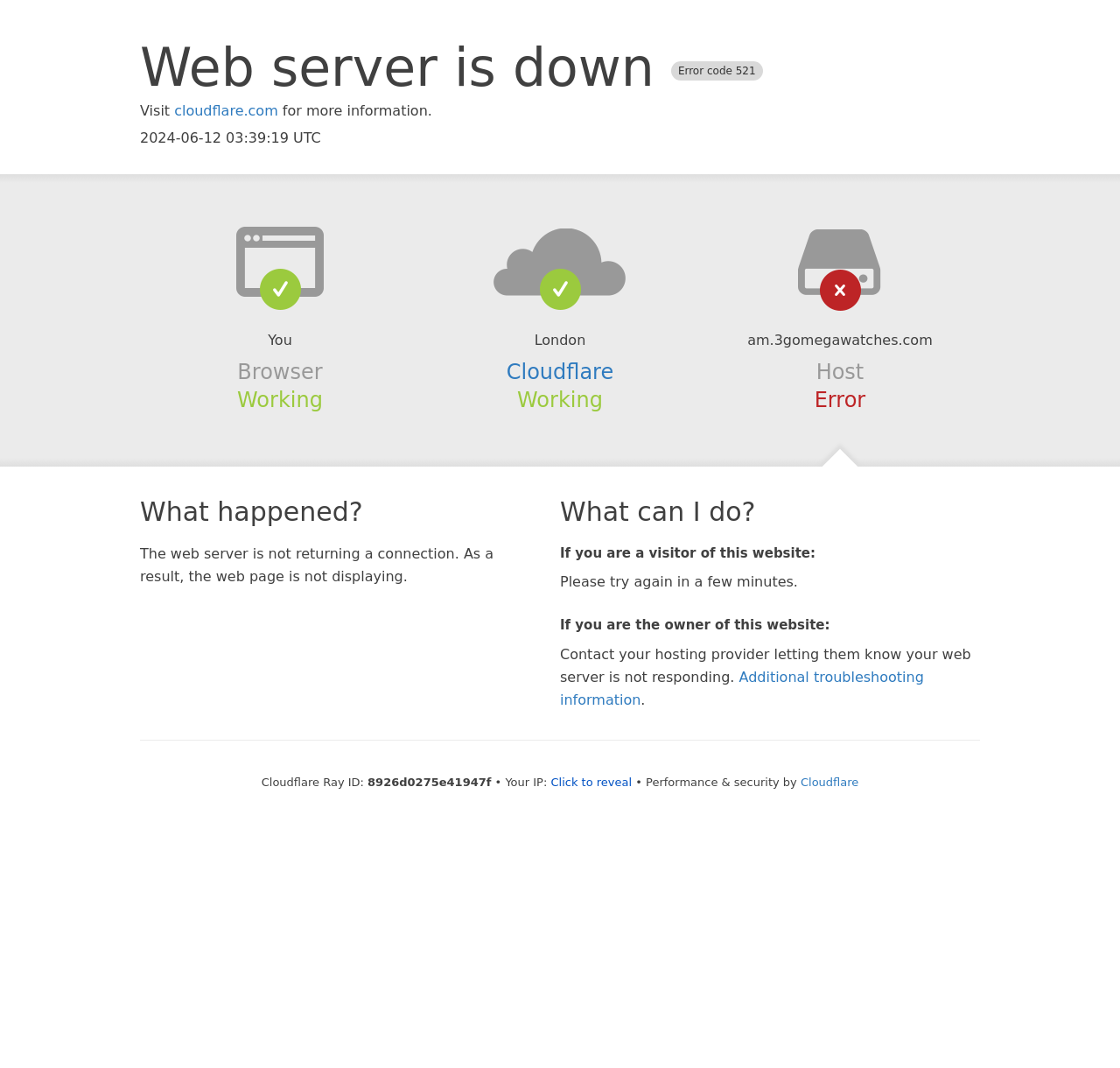Please provide a comprehensive response to the question based on the details in the image: What should the owner of the website do?

According to the webpage, if the owner of the website is experiencing this issue, they should contact their hosting provider and let them know that their web server is not responding.